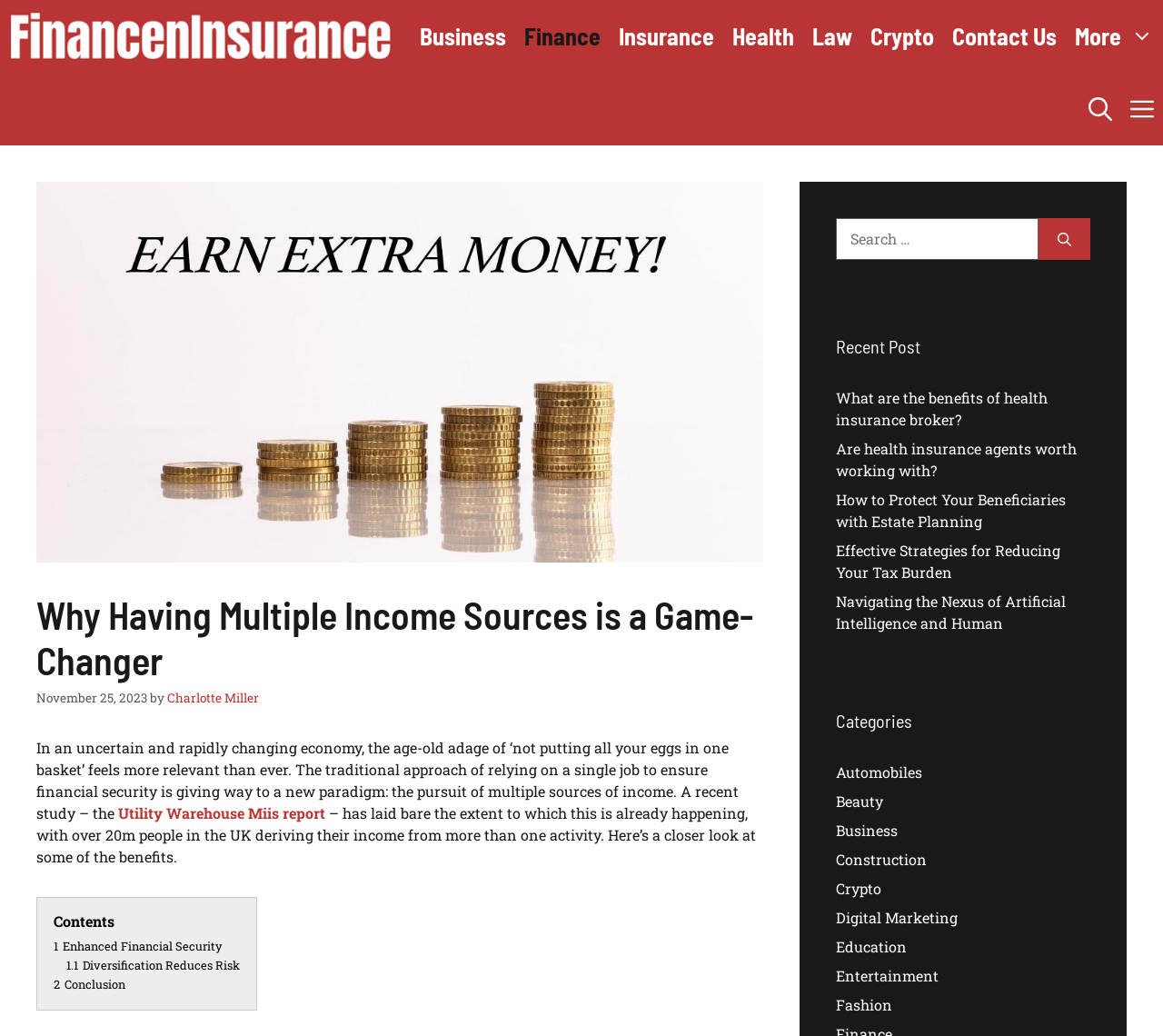Please determine the bounding box coordinates of the area that needs to be clicked to complete this task: 'Read the article about Utility Warehouse Miis report'. The coordinates must be four float numbers between 0 and 1, formatted as [left, top, right, bottom].

[0.102, 0.775, 0.28, 0.794]